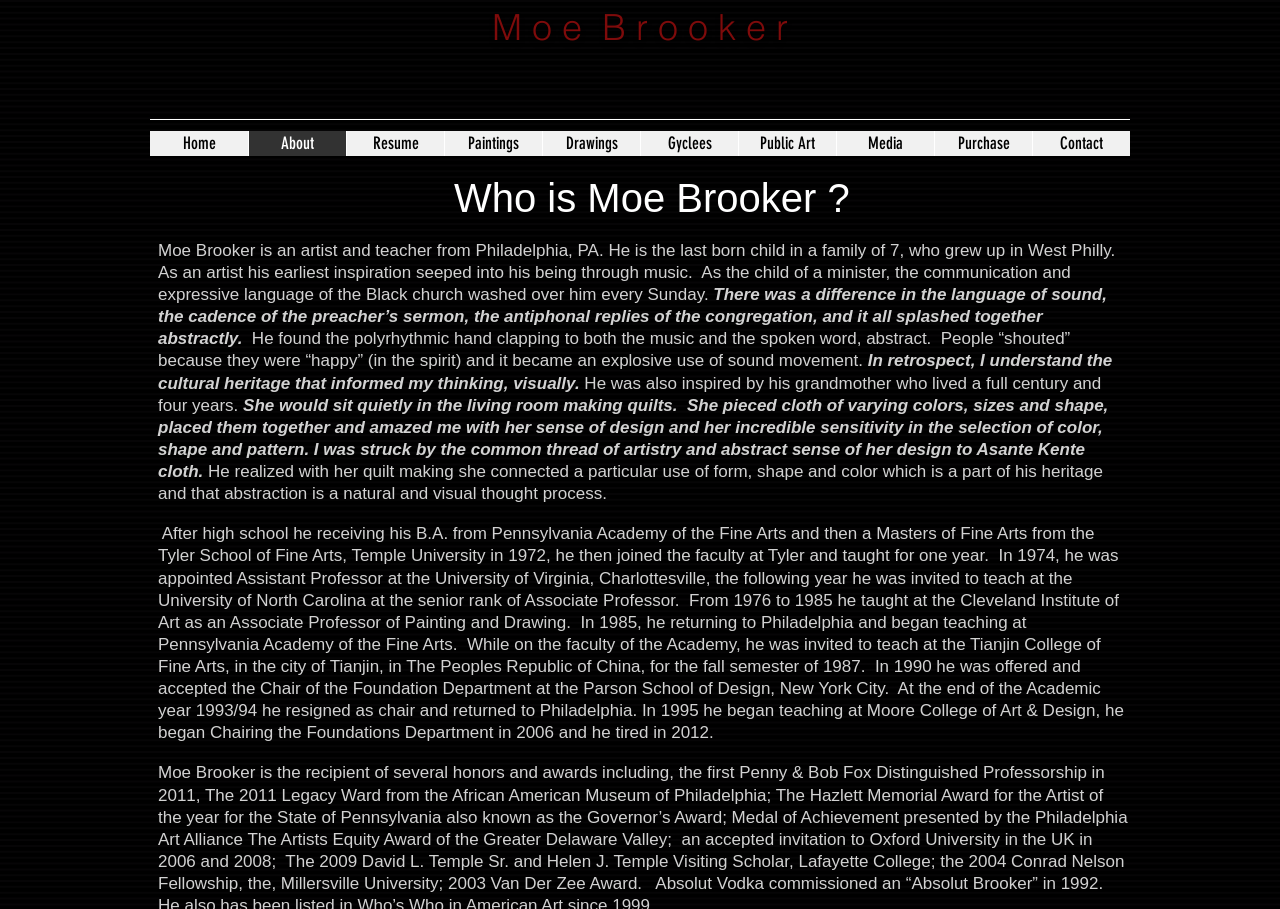Can you find the bounding box coordinates for the element to click on to achieve the instruction: "Click the 'Paintings' link"?

[0.347, 0.144, 0.423, 0.172]